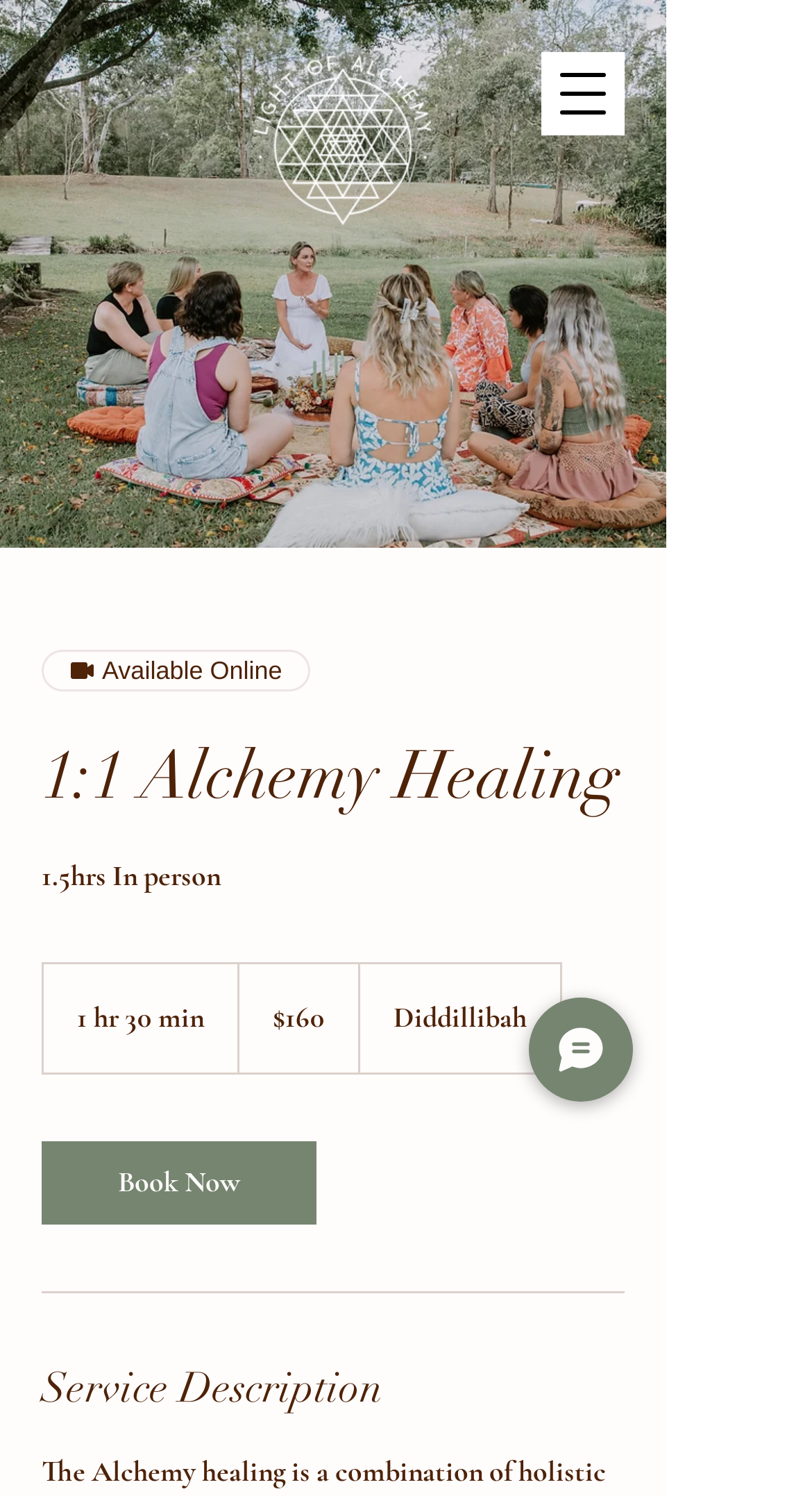Answer the question in a single word or phrase:
What is the name of the logo image at the top of the page?

Light of Alchemy Logo V2-2